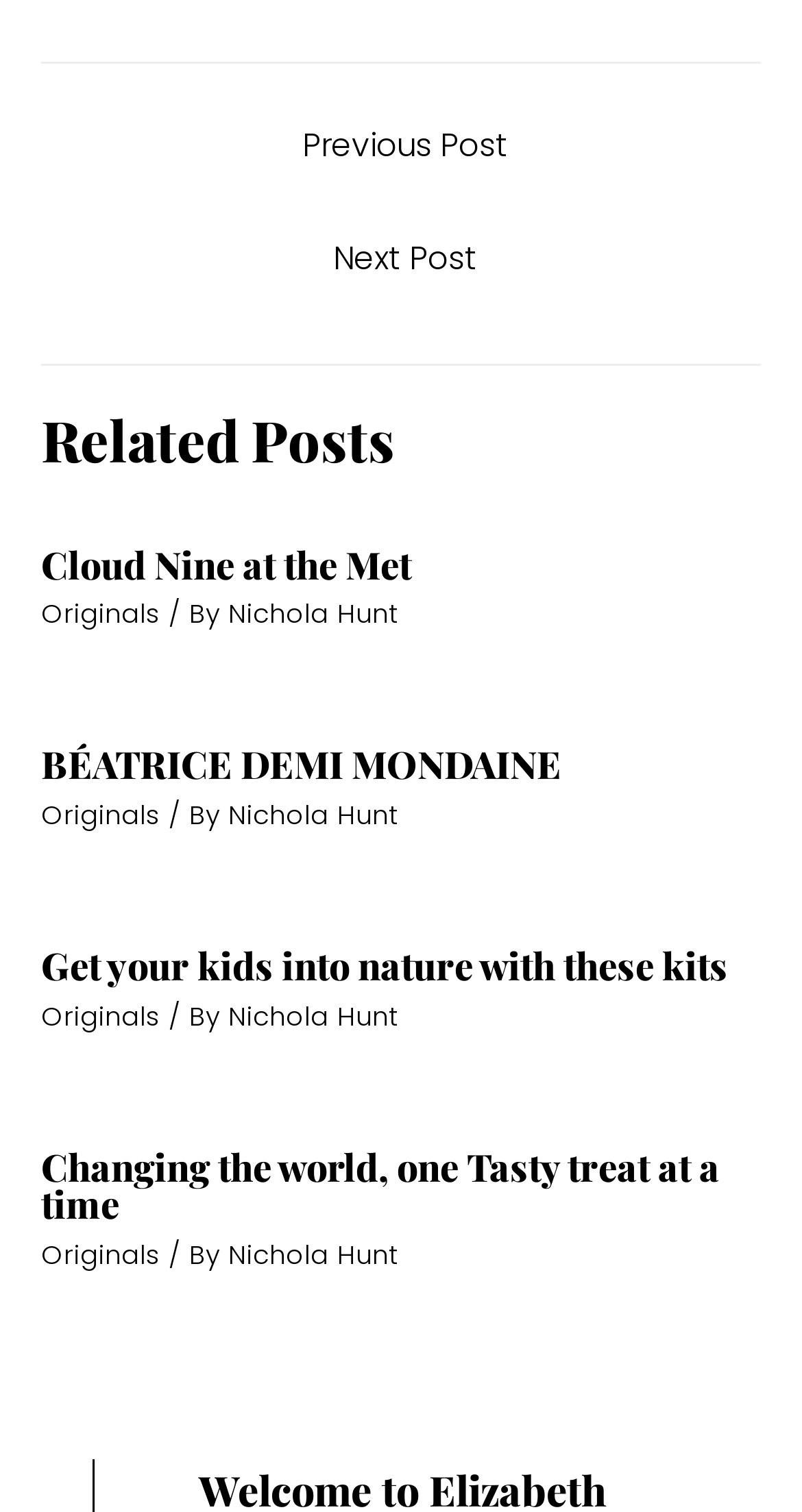Identify the bounding box coordinates for the UI element described as: "Home".

None